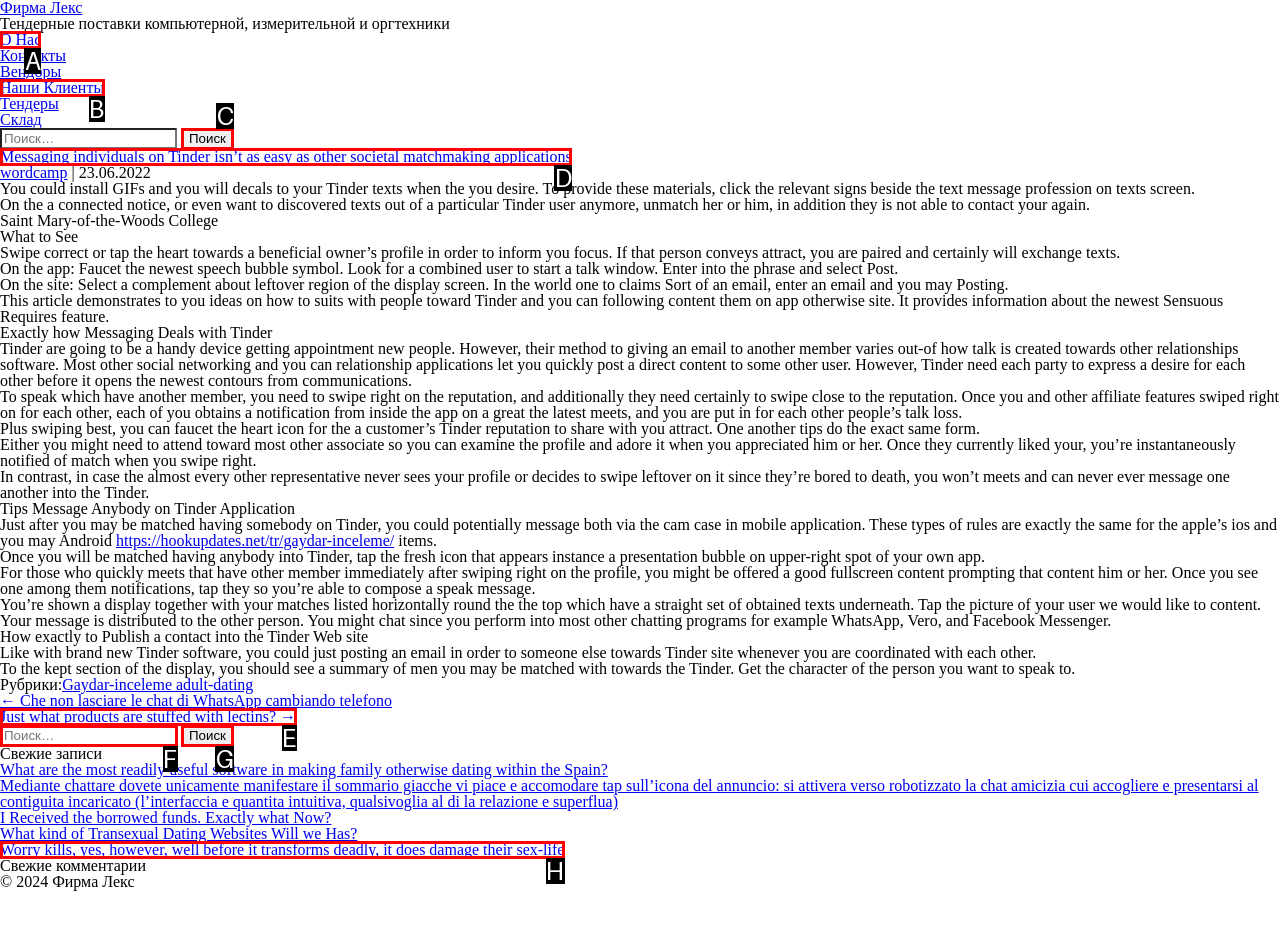Identify the HTML element that should be clicked to accomplish the task: Click the 'О Нас' link
Provide the option's letter from the given choices.

A